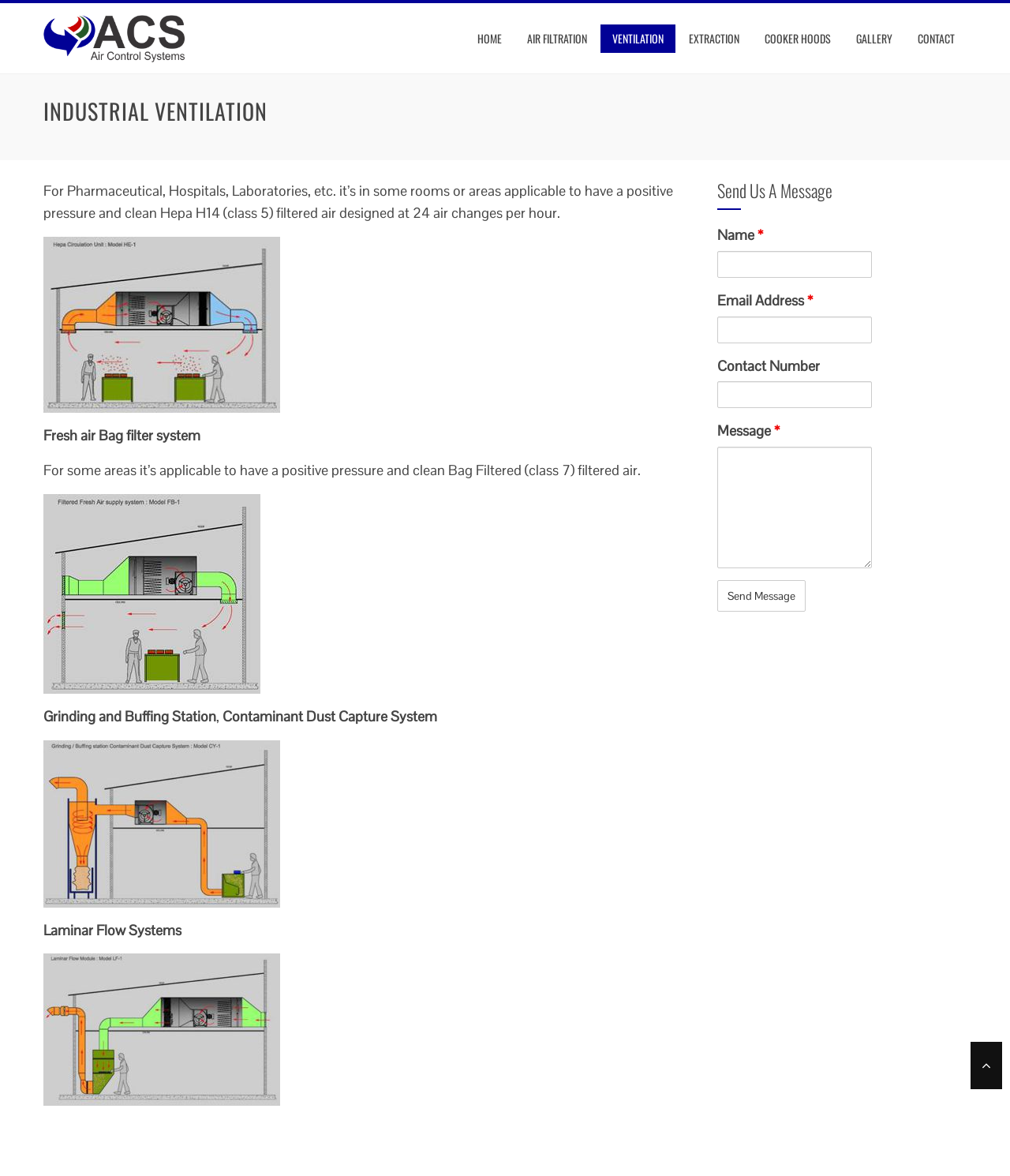Please locate the bounding box coordinates of the element that should be clicked to complete the given instruction: "Fill in the Name field".

[0.71, 0.213, 0.863, 0.236]